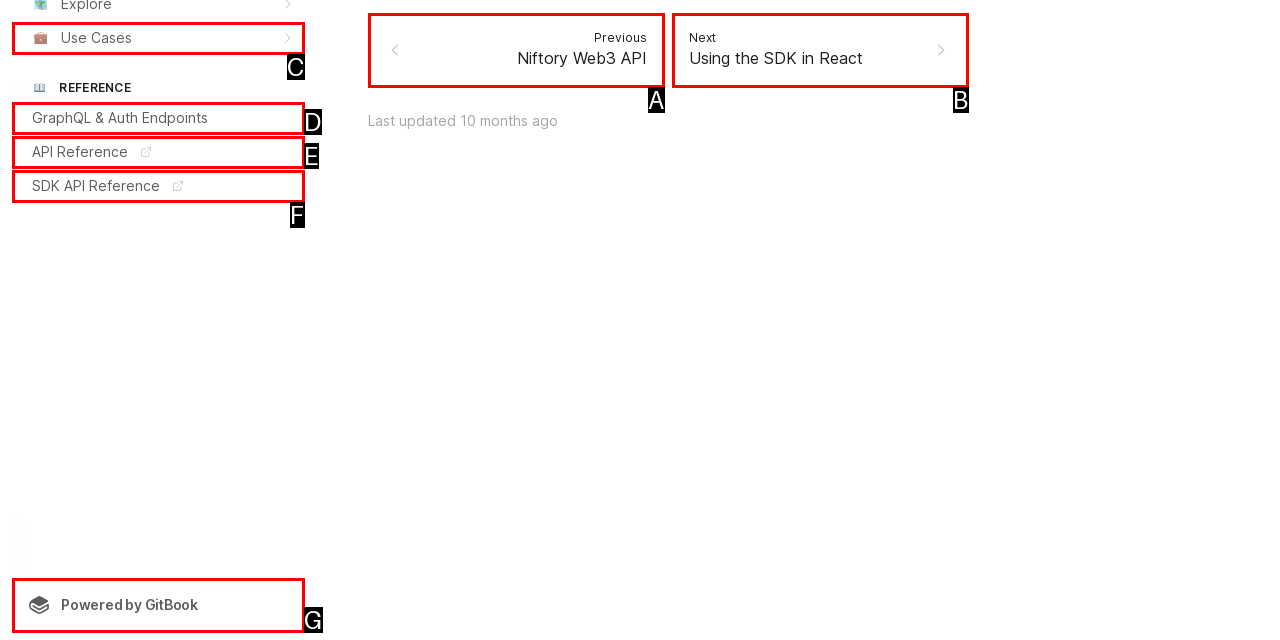Tell me which option best matches the description: API Reference
Answer with the option's letter from the given choices directly.

E